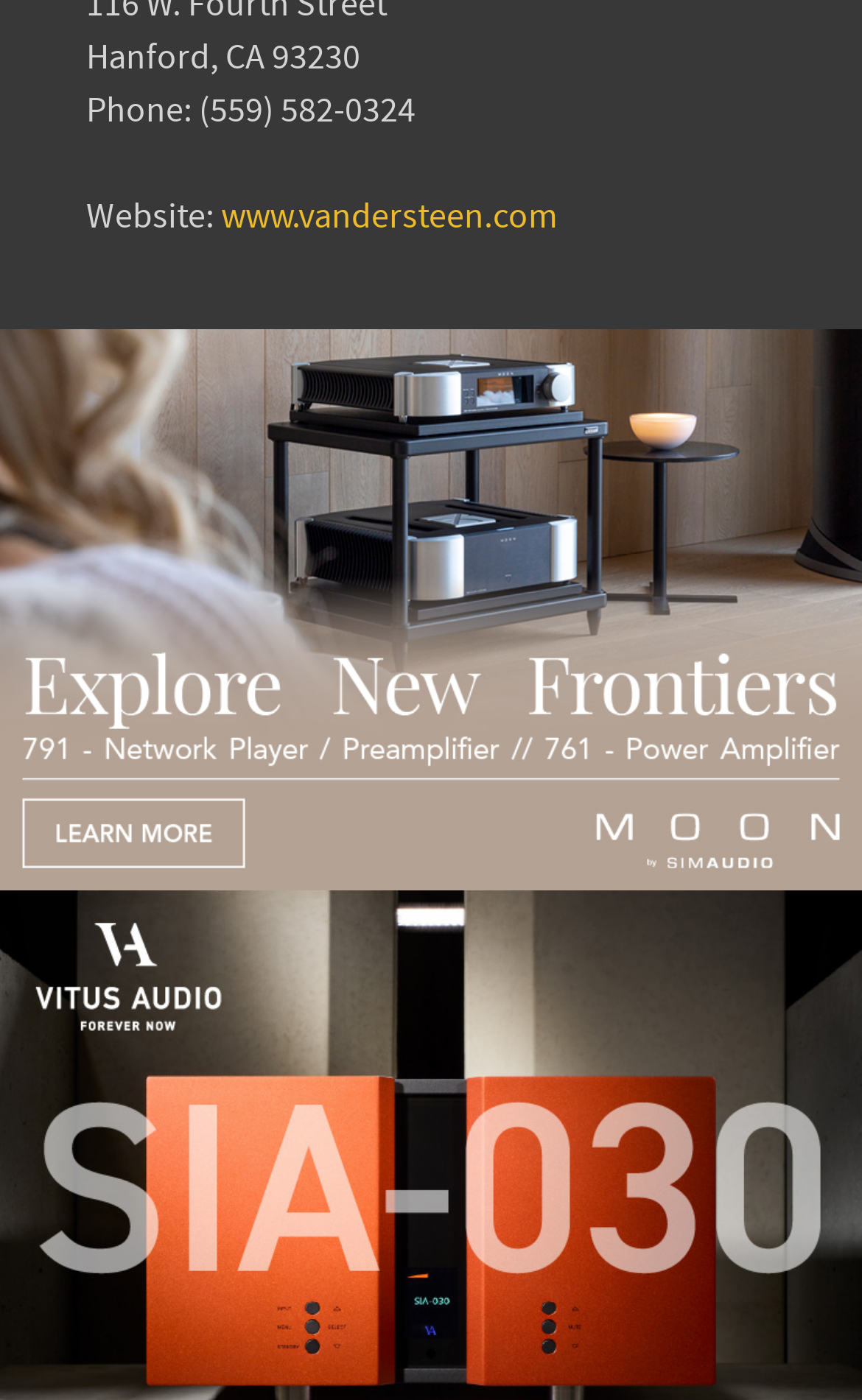How many links are there on the page?
Please use the image to provide a one-word or short phrase answer.

3